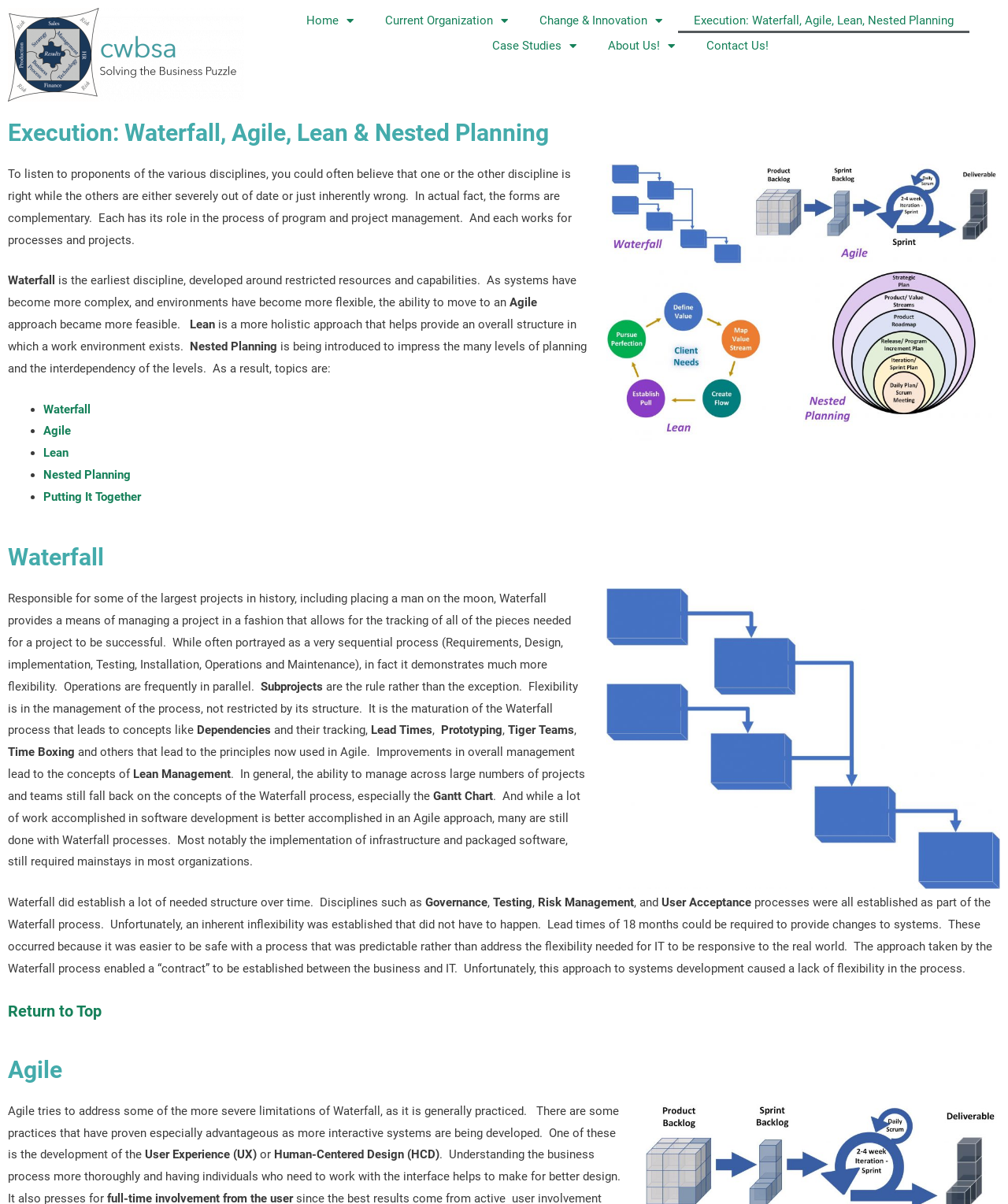Find and provide the bounding box coordinates for the UI element described with: "Return to Top".

[0.008, 0.832, 0.101, 0.847]